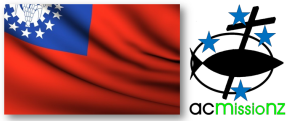Give a concise answer using only one word or phrase for this question:
What is the logo of acmissionNZ?

Stylized fish symbol